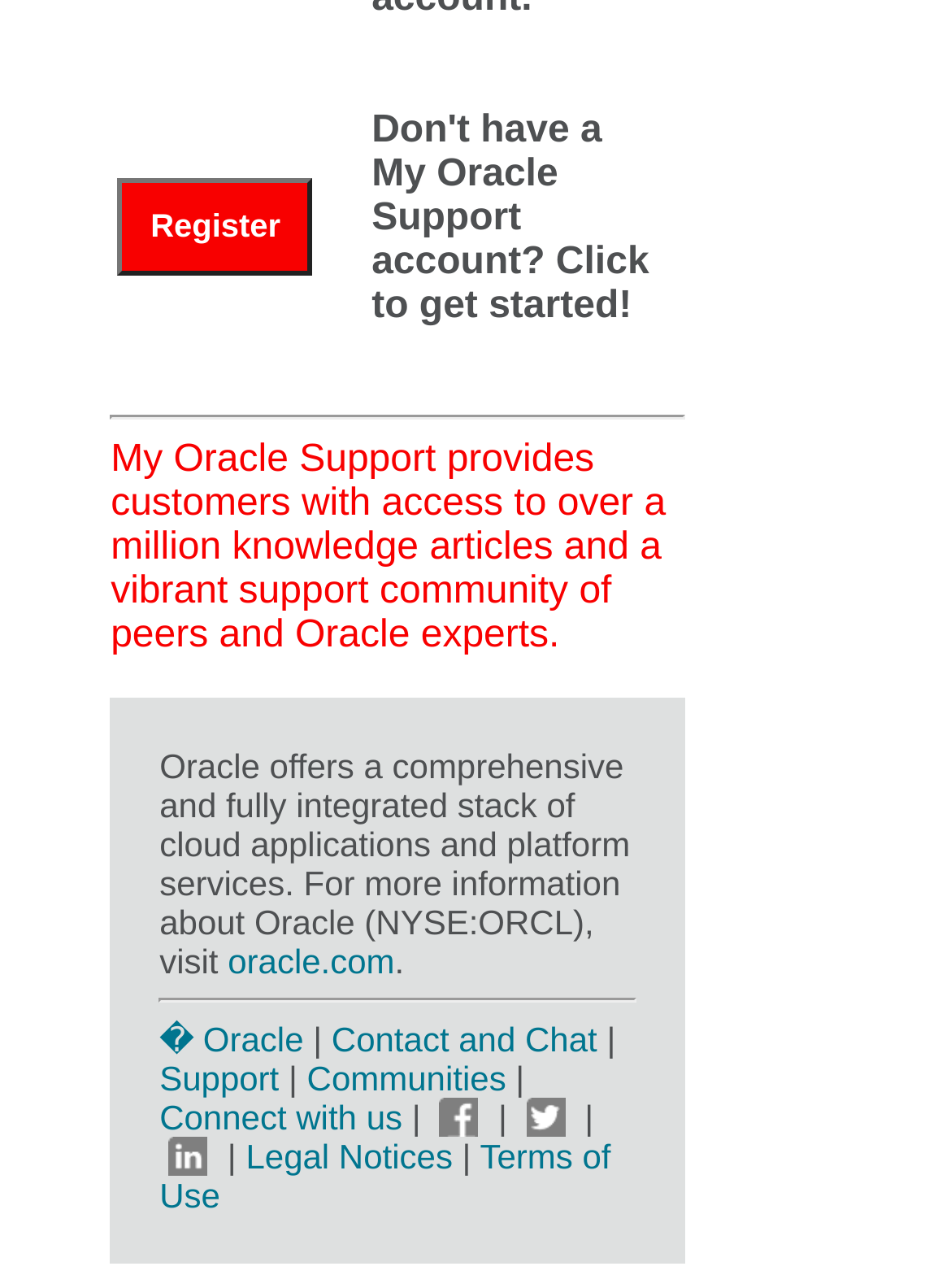What is the purpose of My Oracle Support?
Refer to the image and respond with a one-word or short-phrase answer.

Access to knowledge articles and support community